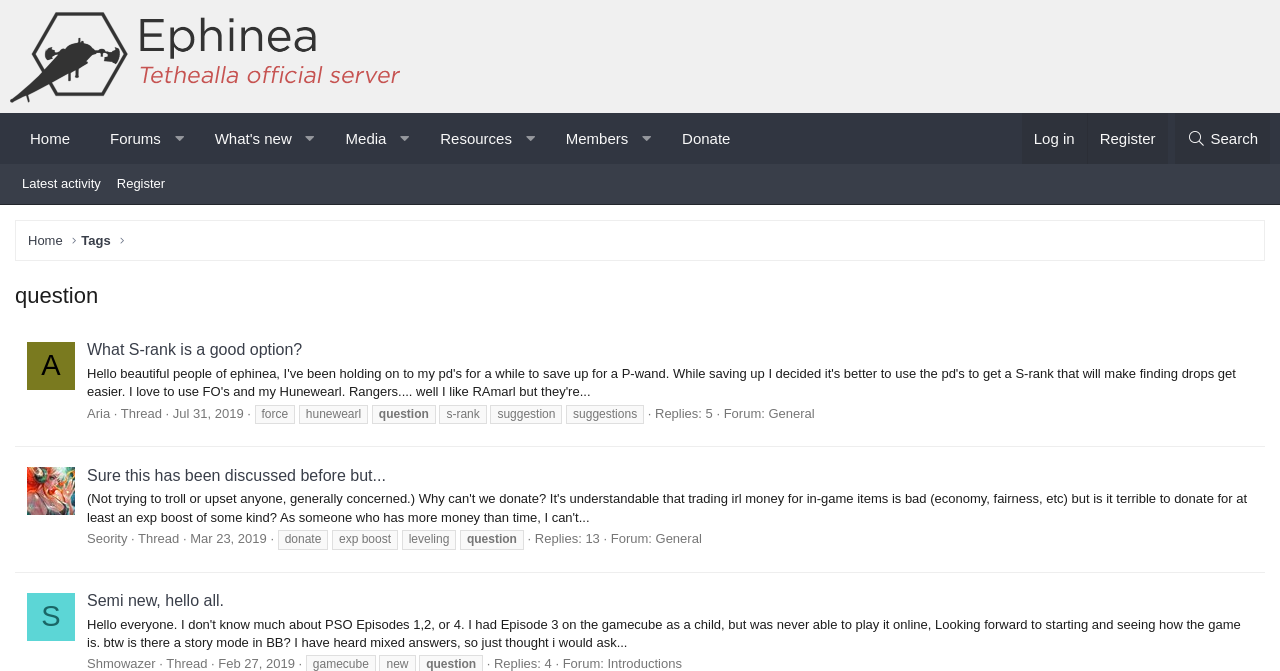Please provide a comprehensive answer to the question based on the screenshot: What is the name of the Phantasy Star Online community?

The name of the Phantasy Star Online community can be found in the top-left corner of the webpage, where it says 'Pioneer 2 - A Phantasy Star Online Community'.